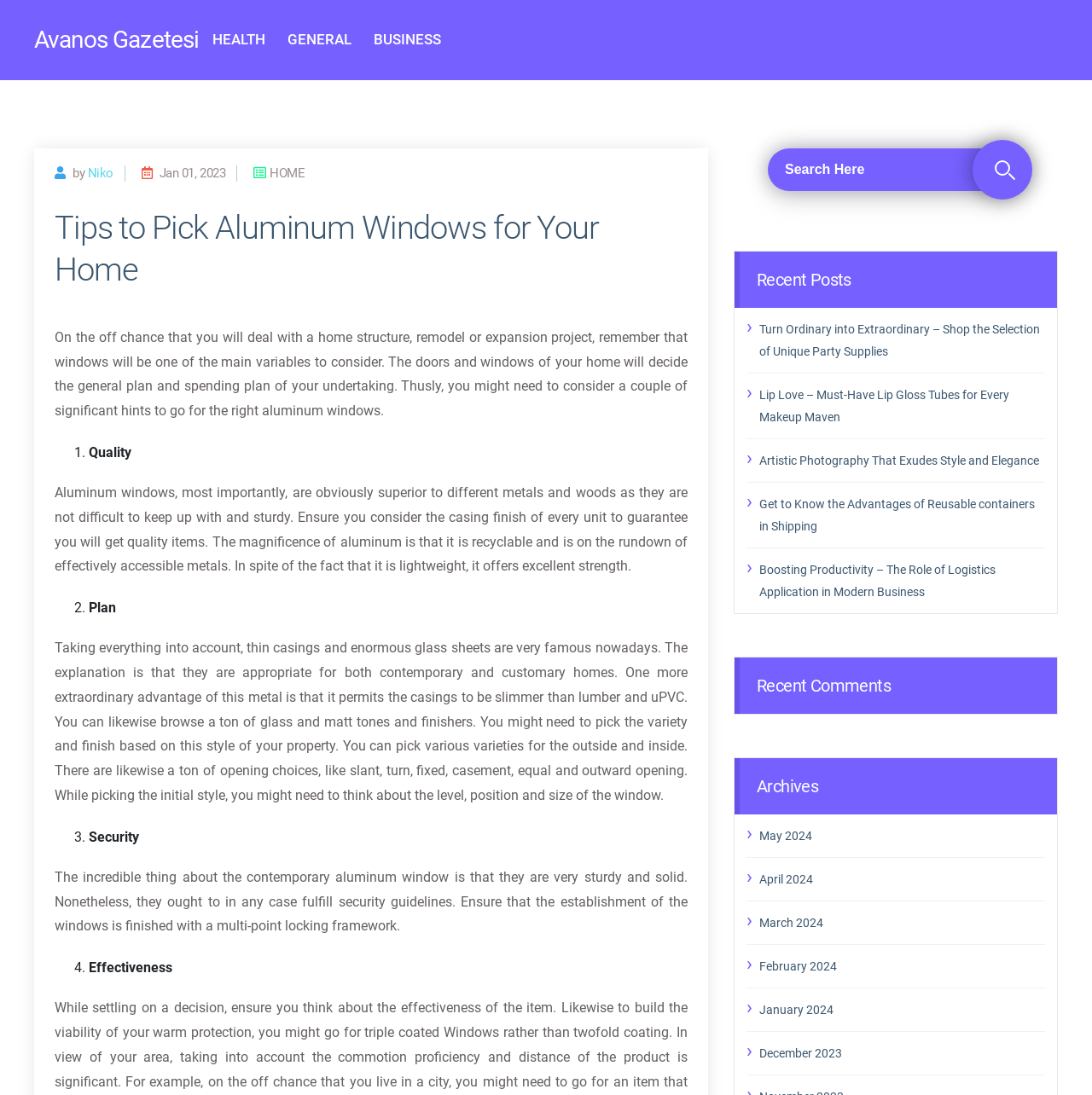What is the purpose of the search box?
Based on the screenshot, answer the question with a single word or phrase.

To search the website